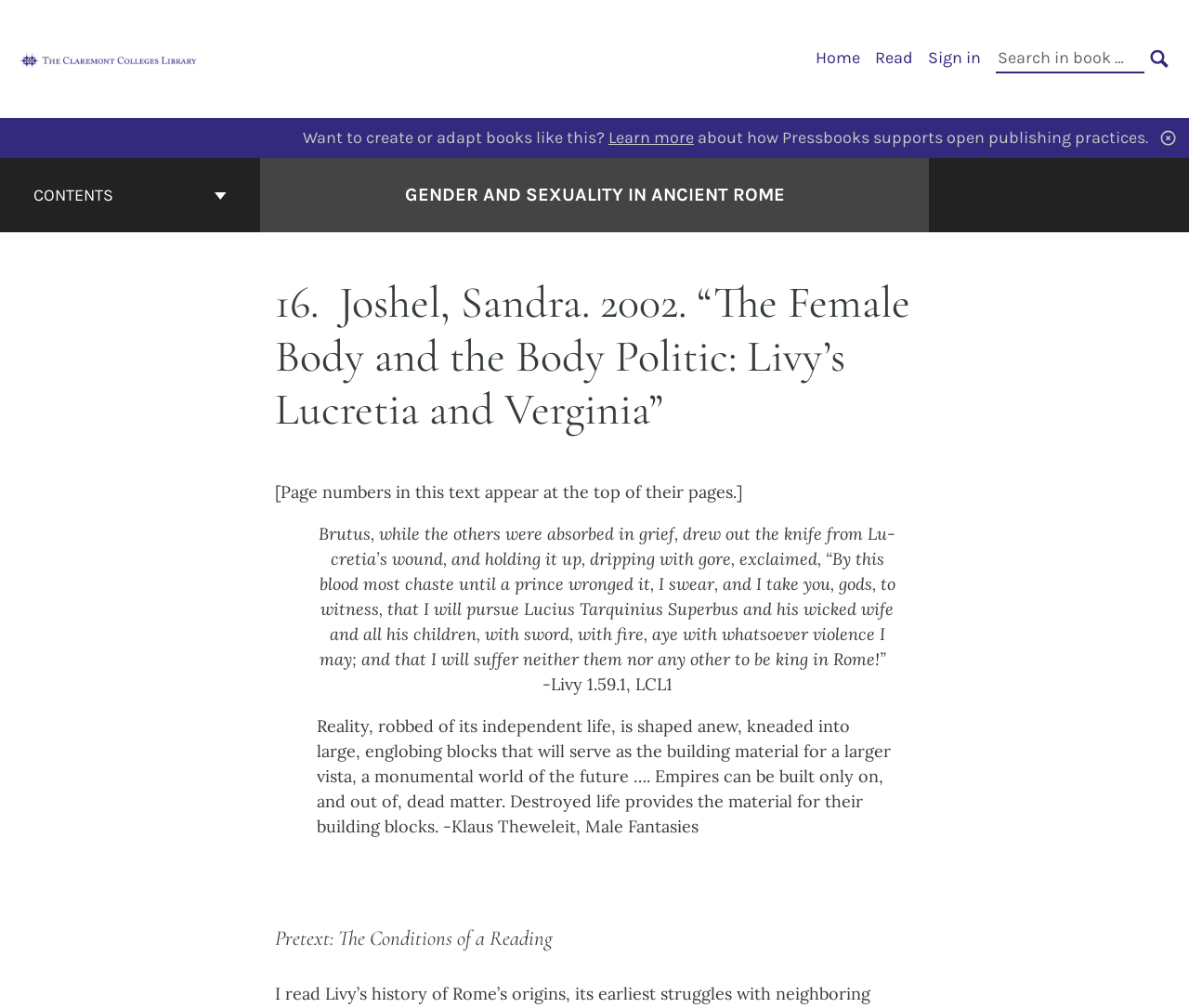Provide the bounding box coordinates for the UI element described in this sentence: "Search". The coordinates should be four float values between 0 and 1, i.e., [left, top, right, bottom].

[0.966, 0.046, 0.984, 0.071]